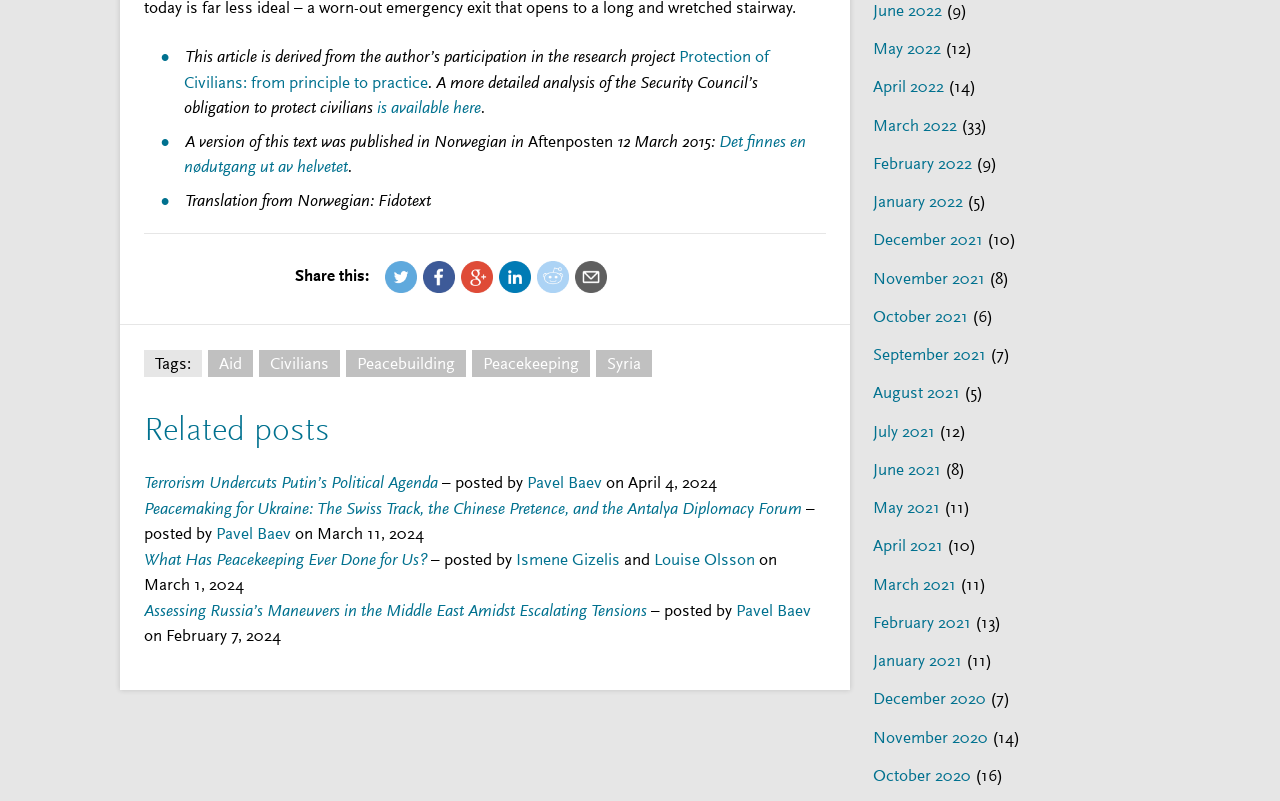Look at the image and write a detailed answer to the question: 
How many months are listed in the archive section?

The number of months can be found by counting the link elements in the archive section of the webpage, which are 'May 2022', 'April 2022', ..., 'December 2020'.